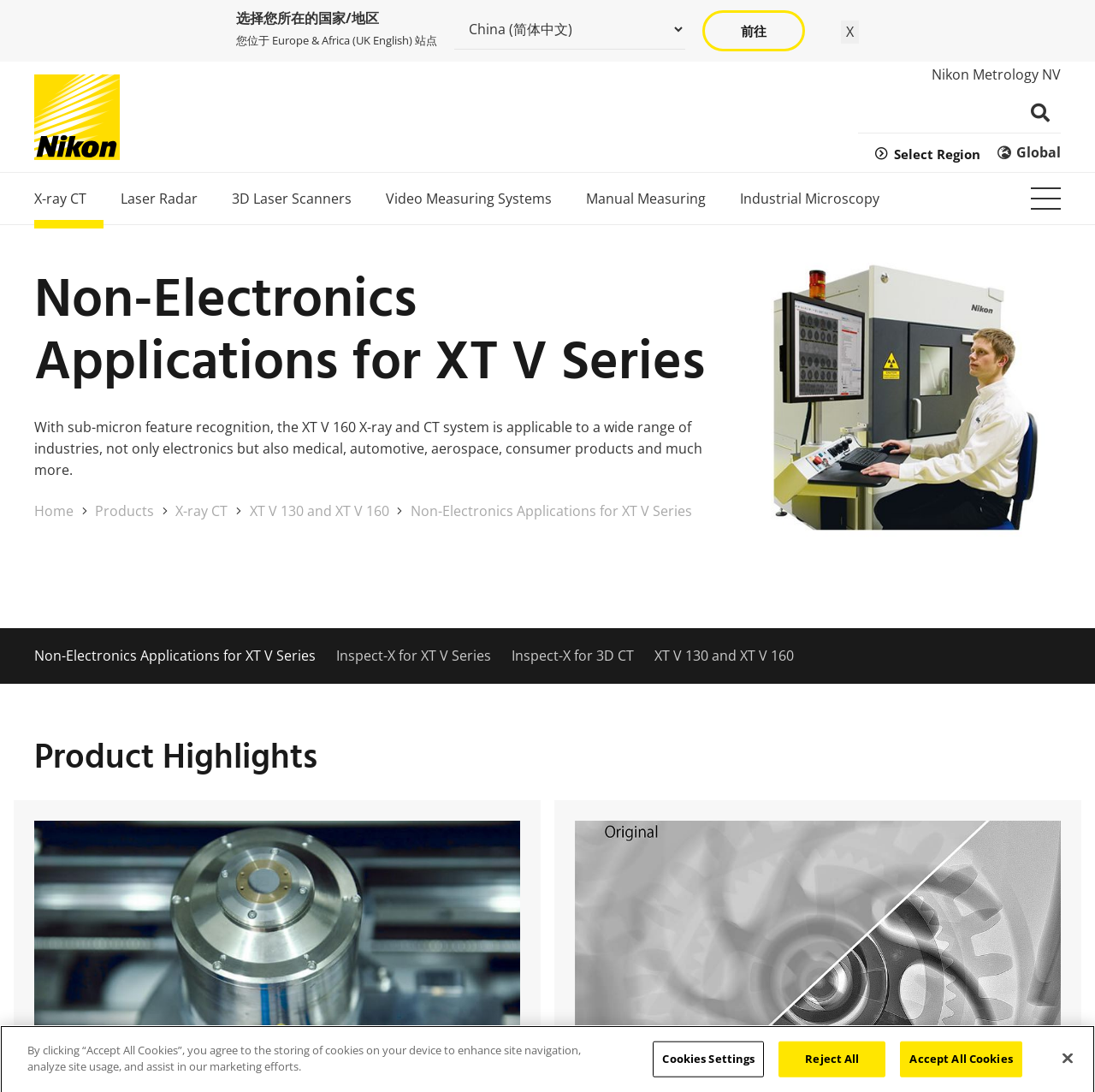Reply to the question with a brief word or phrase: What is the company name?

Nikon Metrology NV